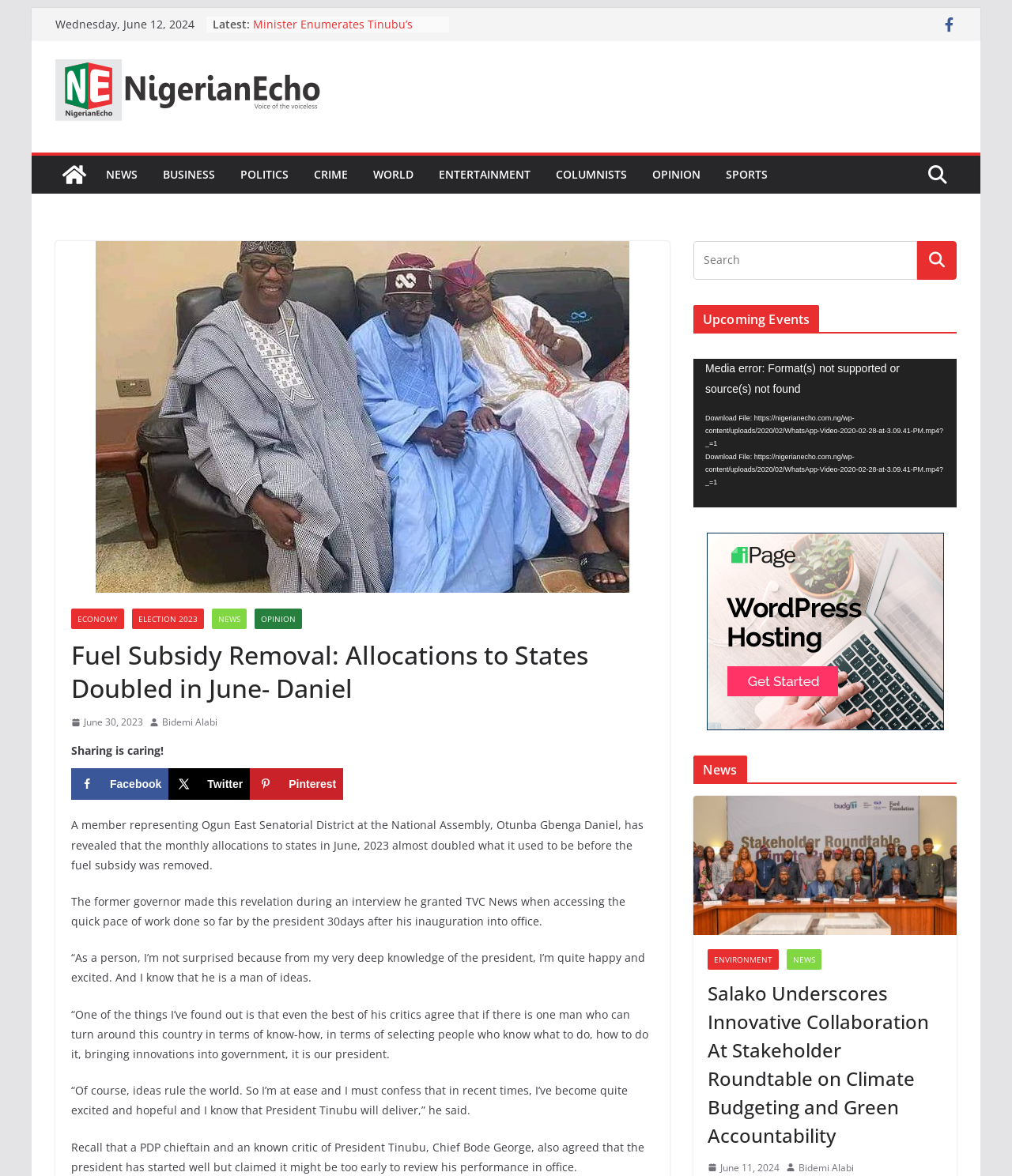Pinpoint the bounding box coordinates of the area that must be clicked to complete this instruction: "Watch the video".

[0.698, 0.411, 0.713, 0.425]